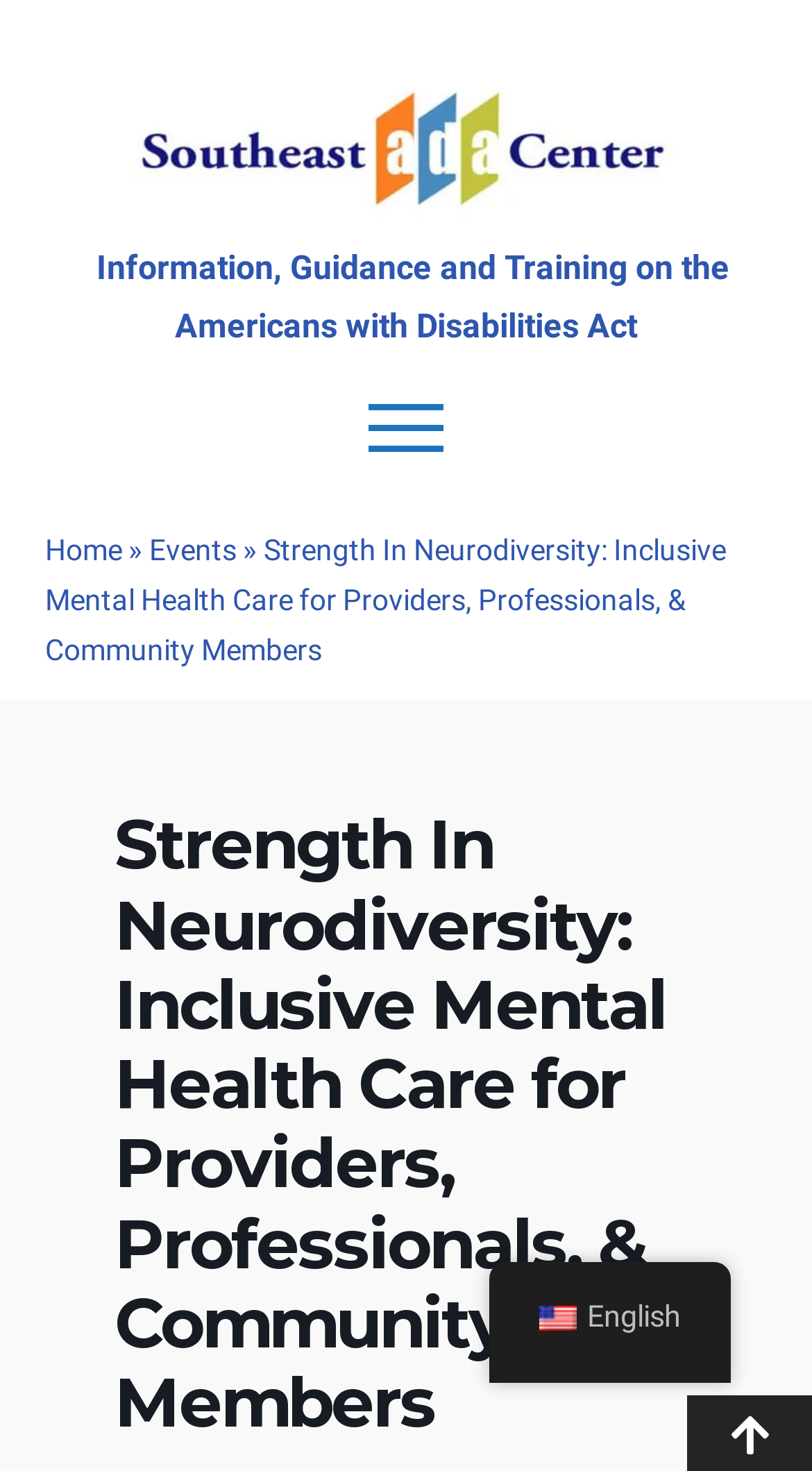Show me the bounding box coordinates of the clickable region to achieve the task as per the instruction: "Explore Microsoft Certification".

None